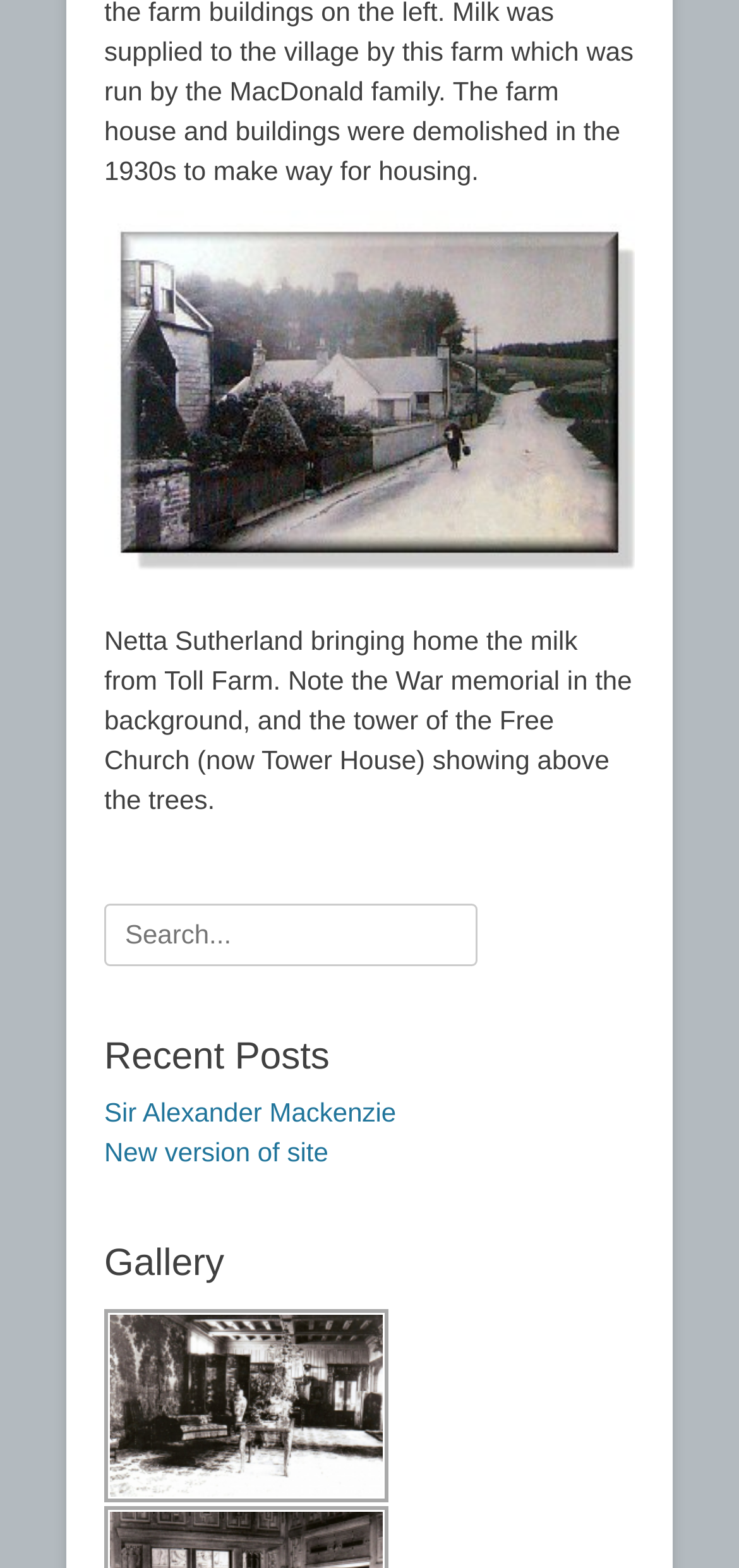Please provide a one-word or short phrase answer to the question:
How many links are there under 'Recent Posts'?

2